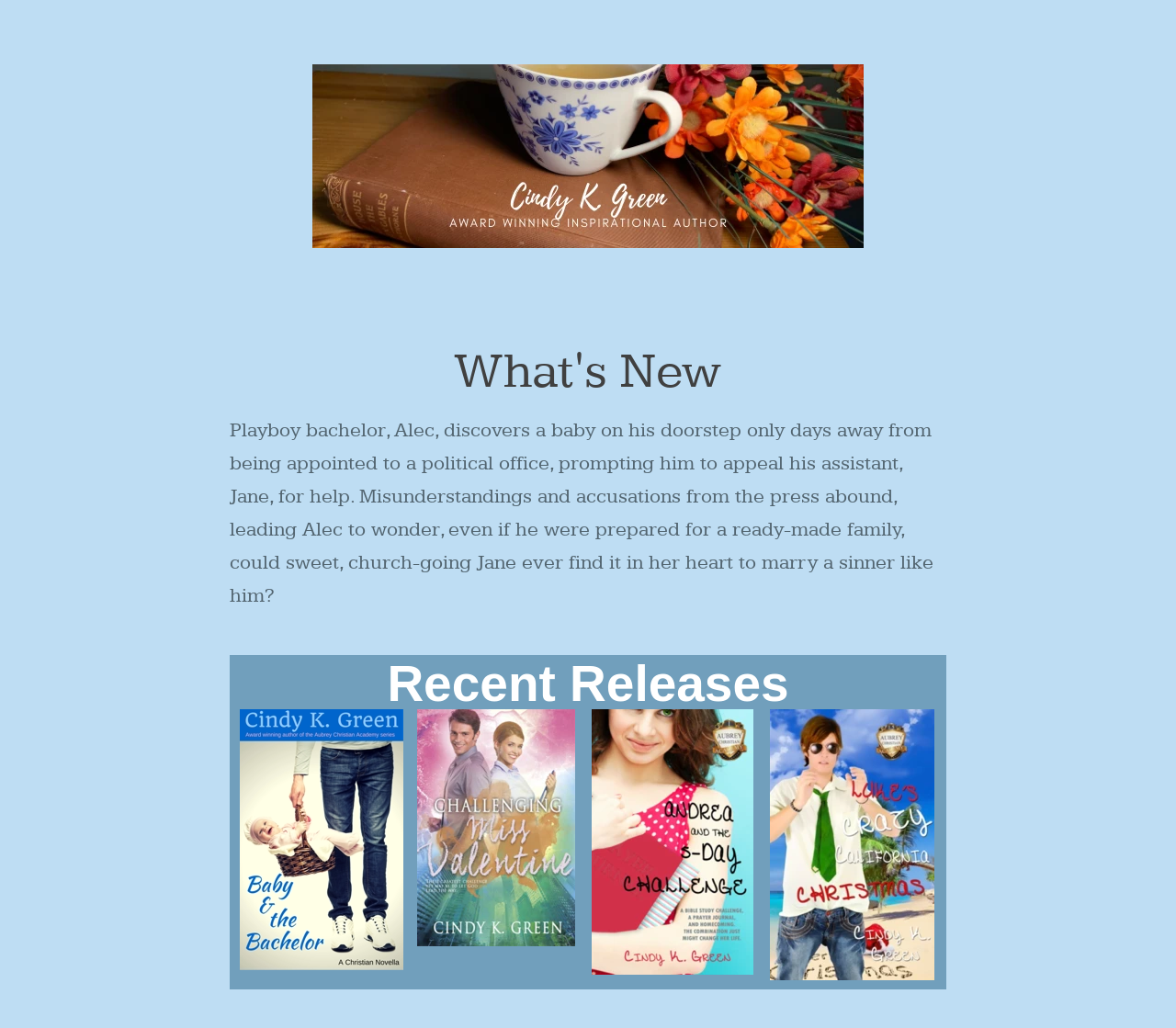What is the theme of the story?
From the image, respond using a single word or phrase.

Romance